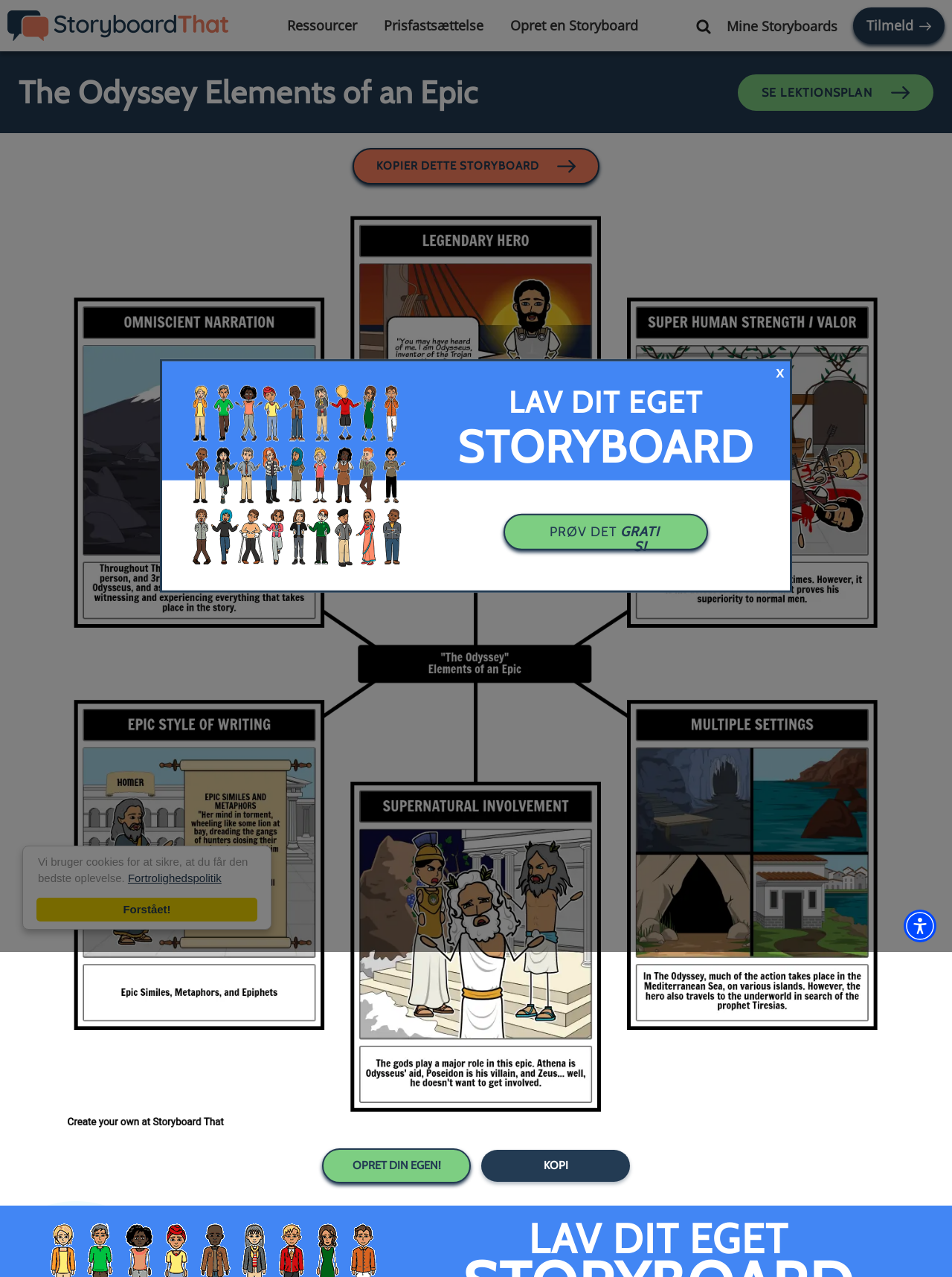How many buttons are there in the webpage?
Give a one-word or short phrase answer based on the image.

4